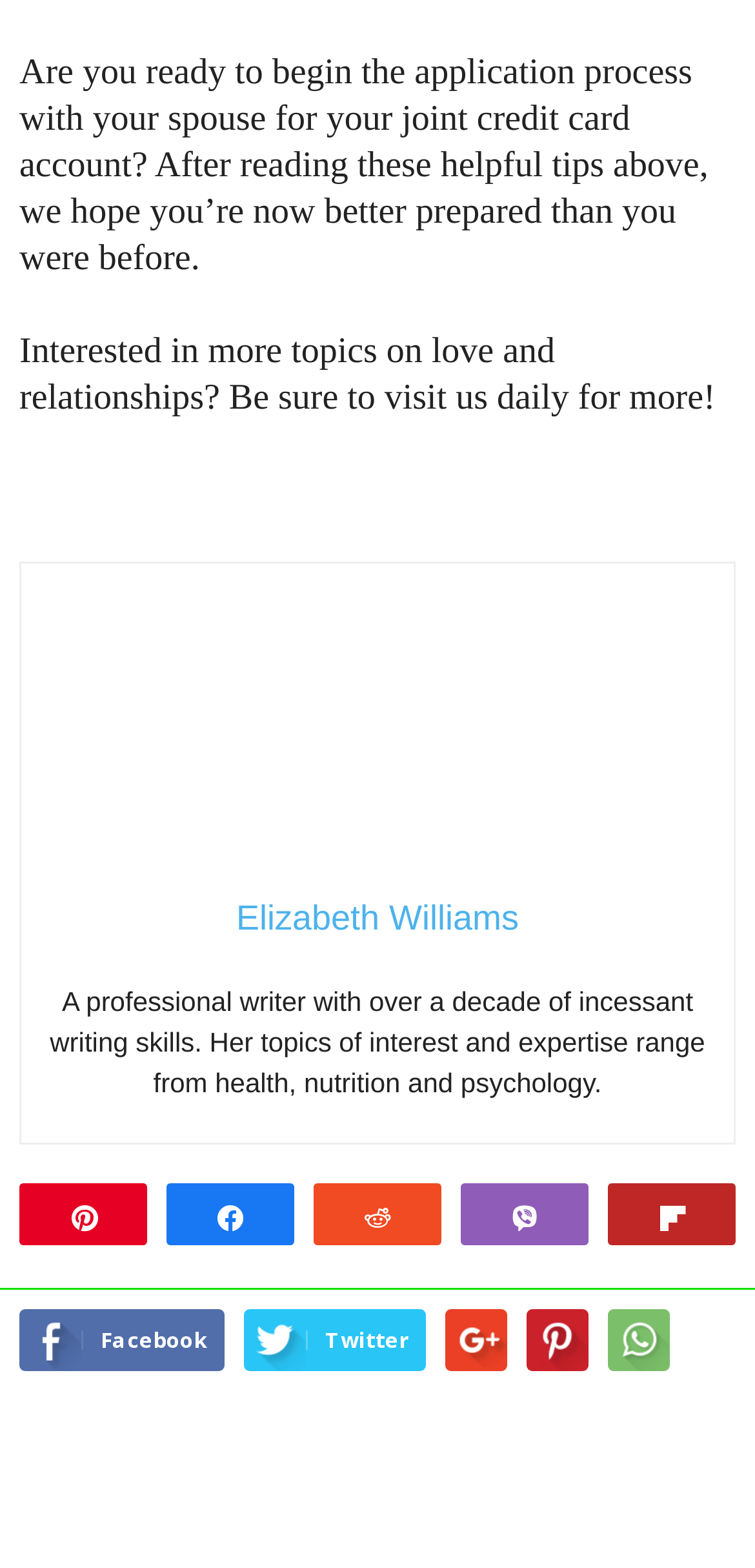How many social media links are in the footer?
Could you give a comprehensive explanation in response to this question?

The footer section has 5 social media links, which are Facebook, Twitter, and three other links with no text. These links are located at the bottom of the webpage with bounding box coordinates [0.026, 0.834, 0.297, 0.874], [0.323, 0.834, 0.564, 0.874], [0.59, 0.834, 0.672, 0.874], [0.697, 0.834, 0.779, 0.874], and [0.805, 0.834, 0.887, 0.874] respectively.